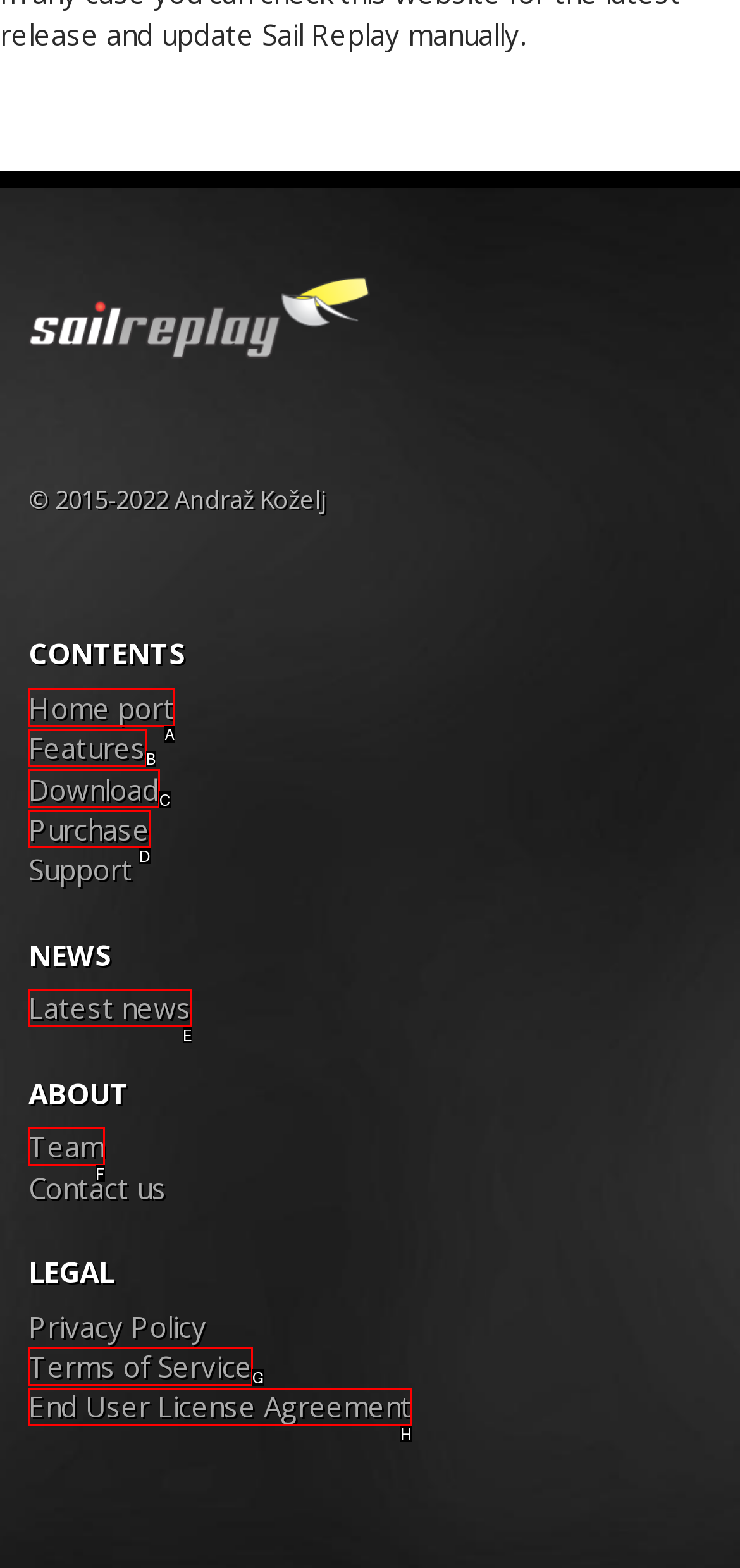Identify the correct UI element to click for the following task: view latest news Choose the option's letter based on the given choices.

E